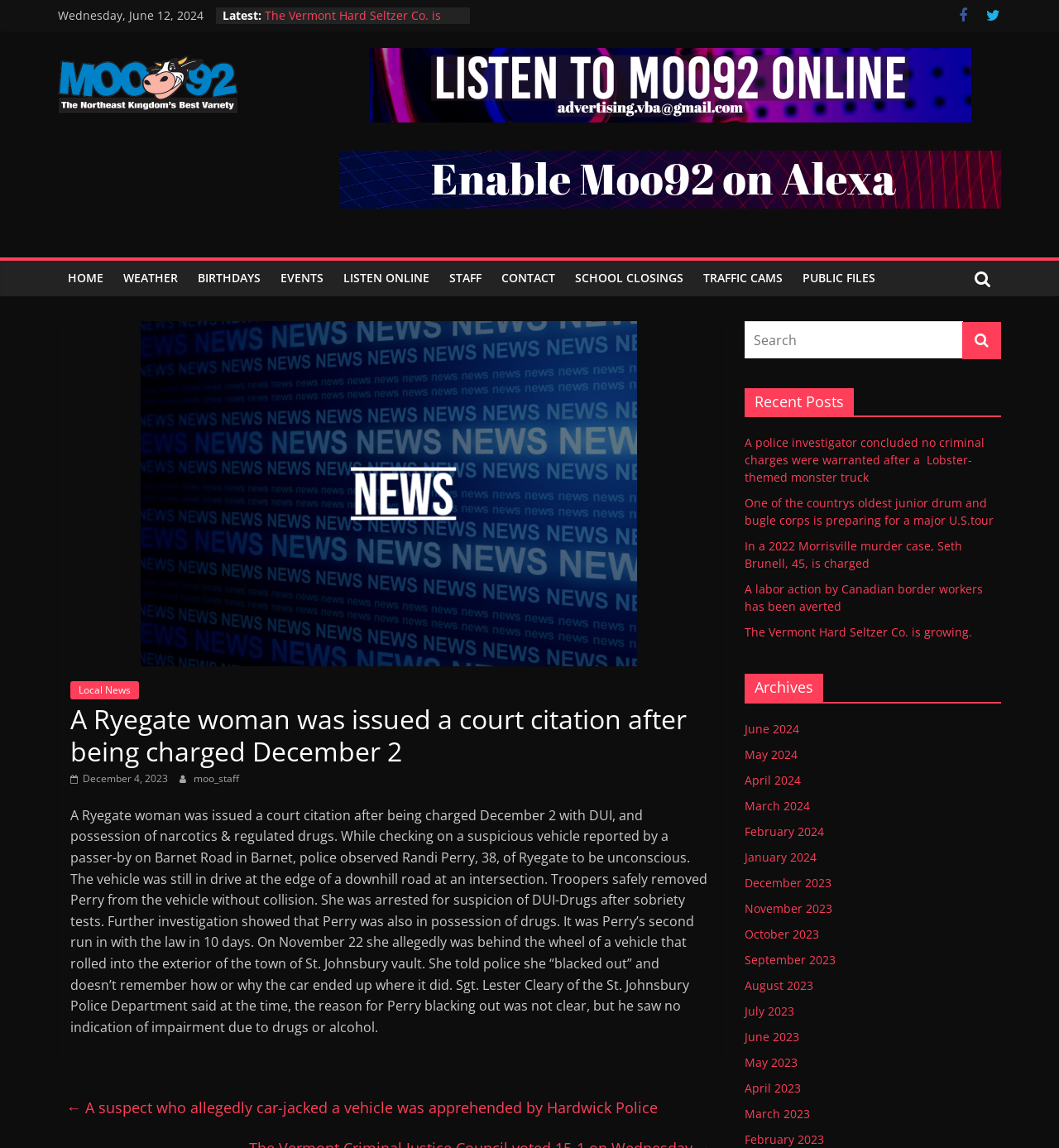Please determine the bounding box coordinates of the element's region to click for the following instruction: "Listen online".

[0.315, 0.227, 0.415, 0.258]